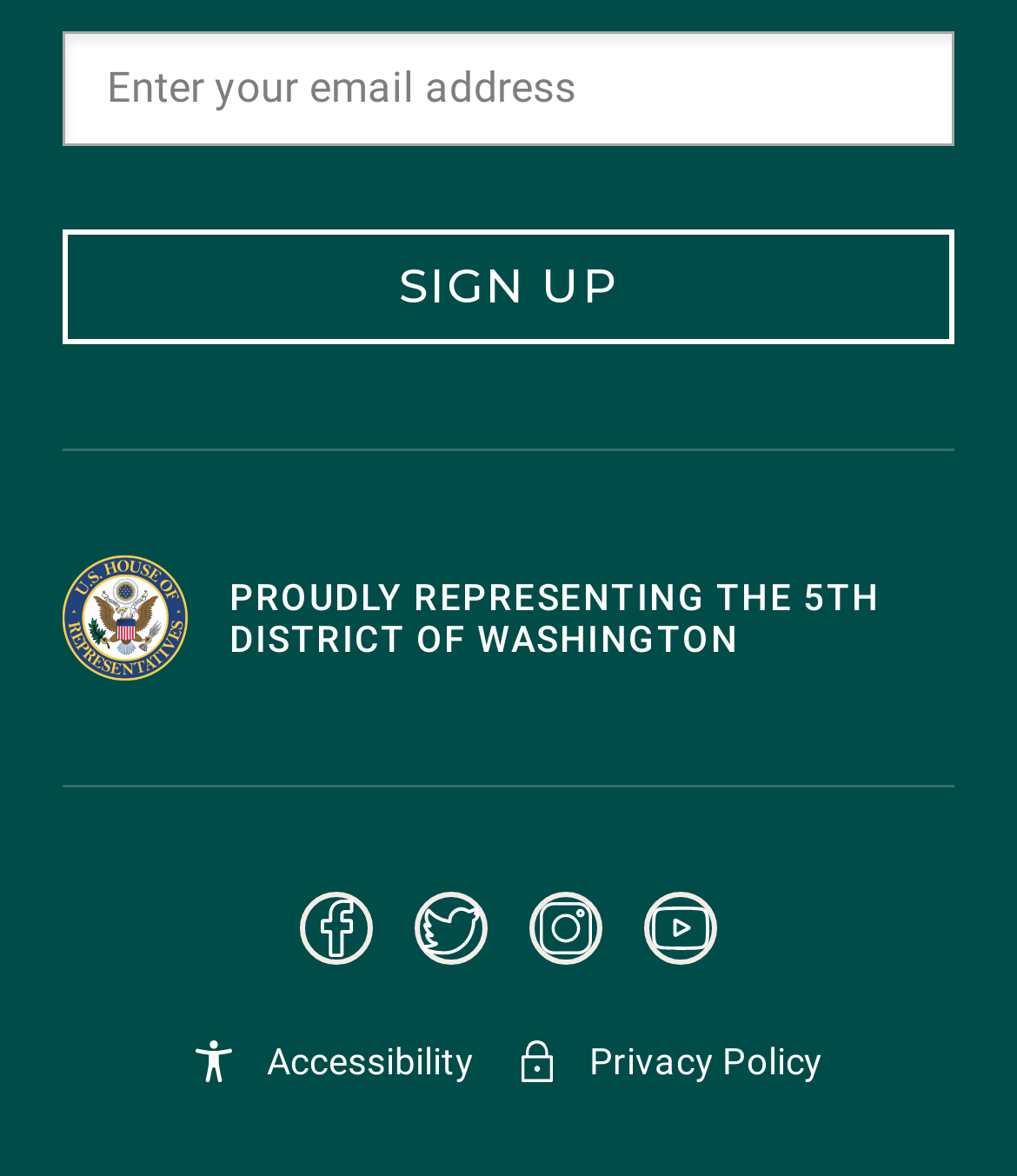Please find the bounding box coordinates of the element that you should click to achieve the following instruction: "Visit Facebook". The coordinates should be presented as four float numbers between 0 and 1: [left, top, right, bottom].

[0.295, 0.758, 0.367, 0.84]